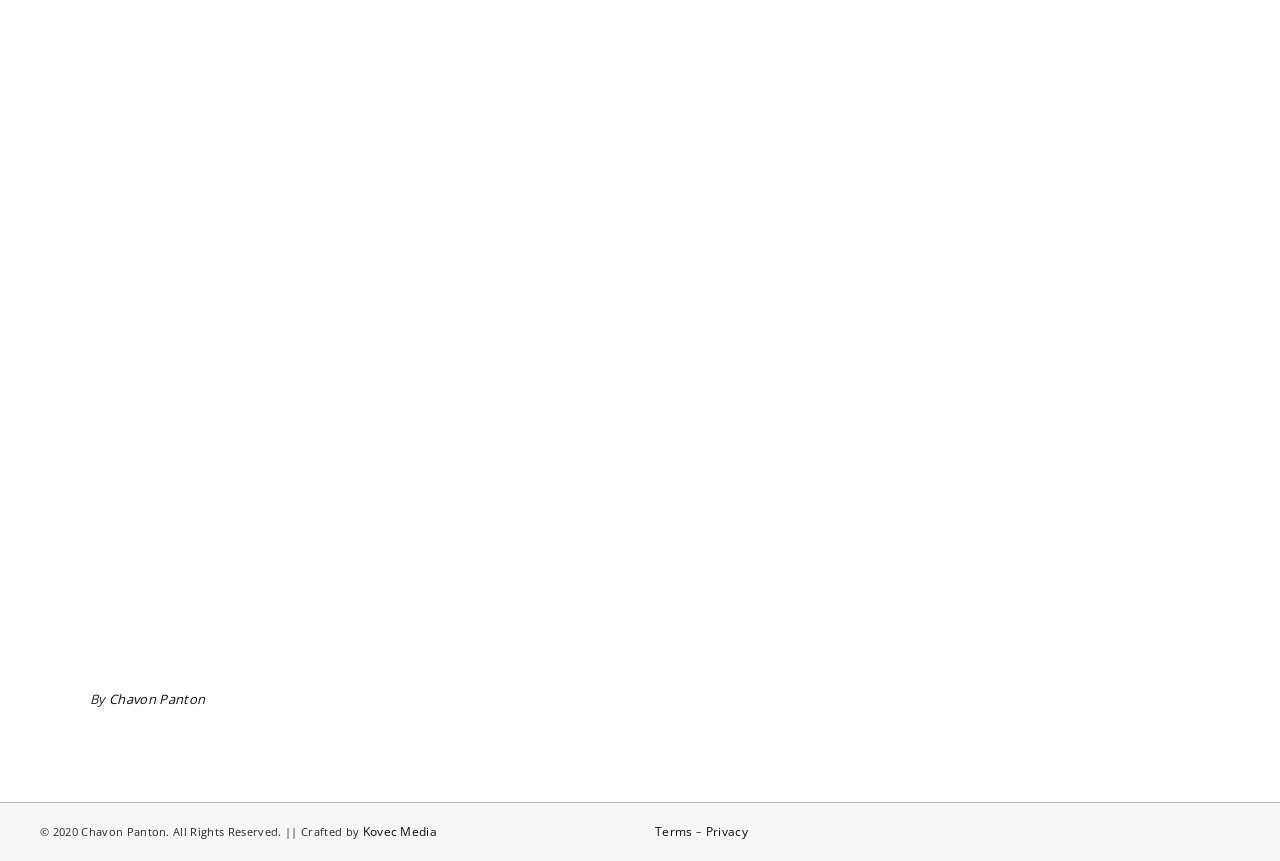What is the vertical position of the link 'Chavon Panton' relative to the link 'Kovec Media'?
Using the image provided, answer with just one word or phrase.

Above